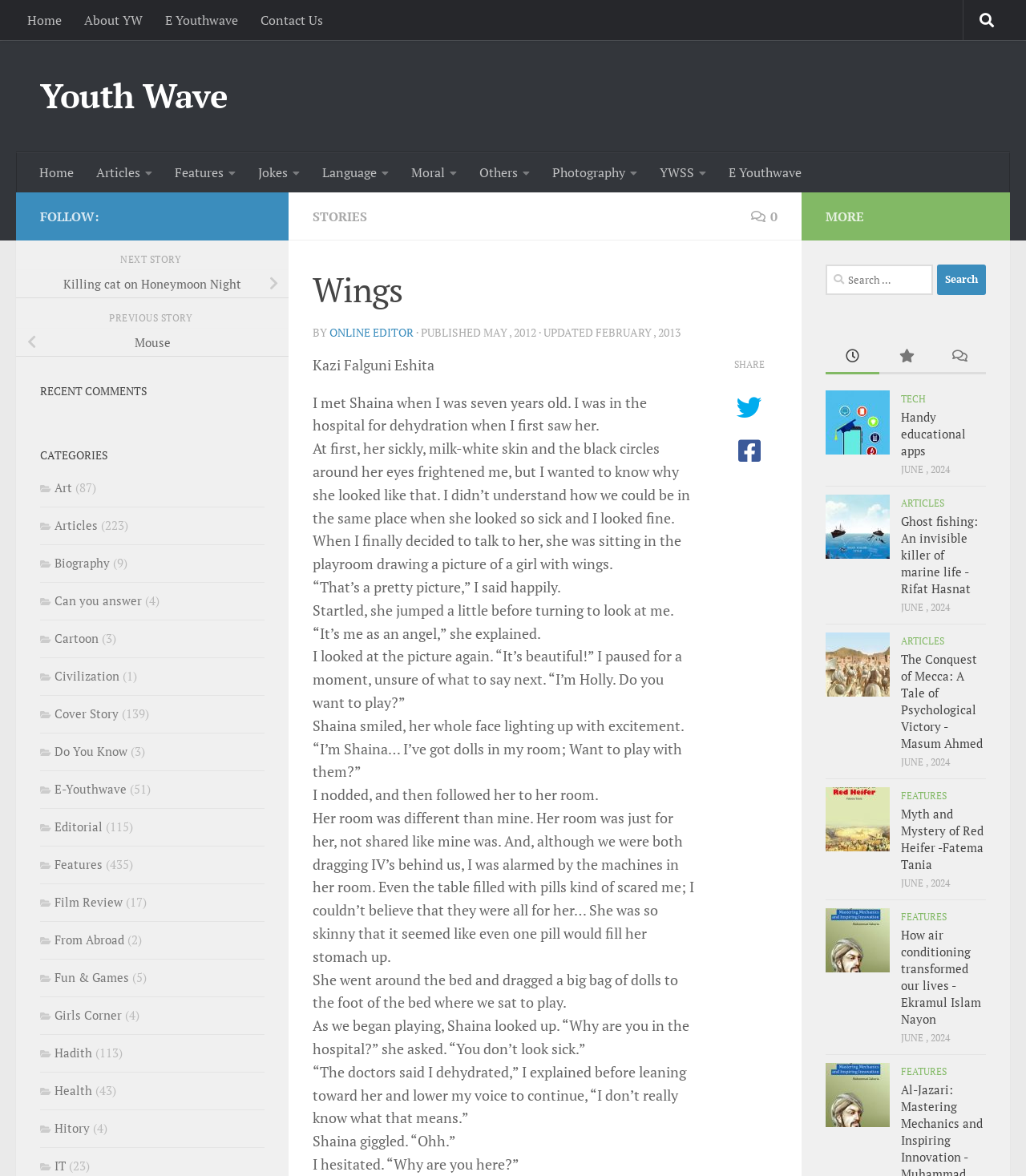Identify the coordinates of the bounding box for the element that must be clicked to accomplish the instruction: "Click the 'Summer Dating App' link".

None